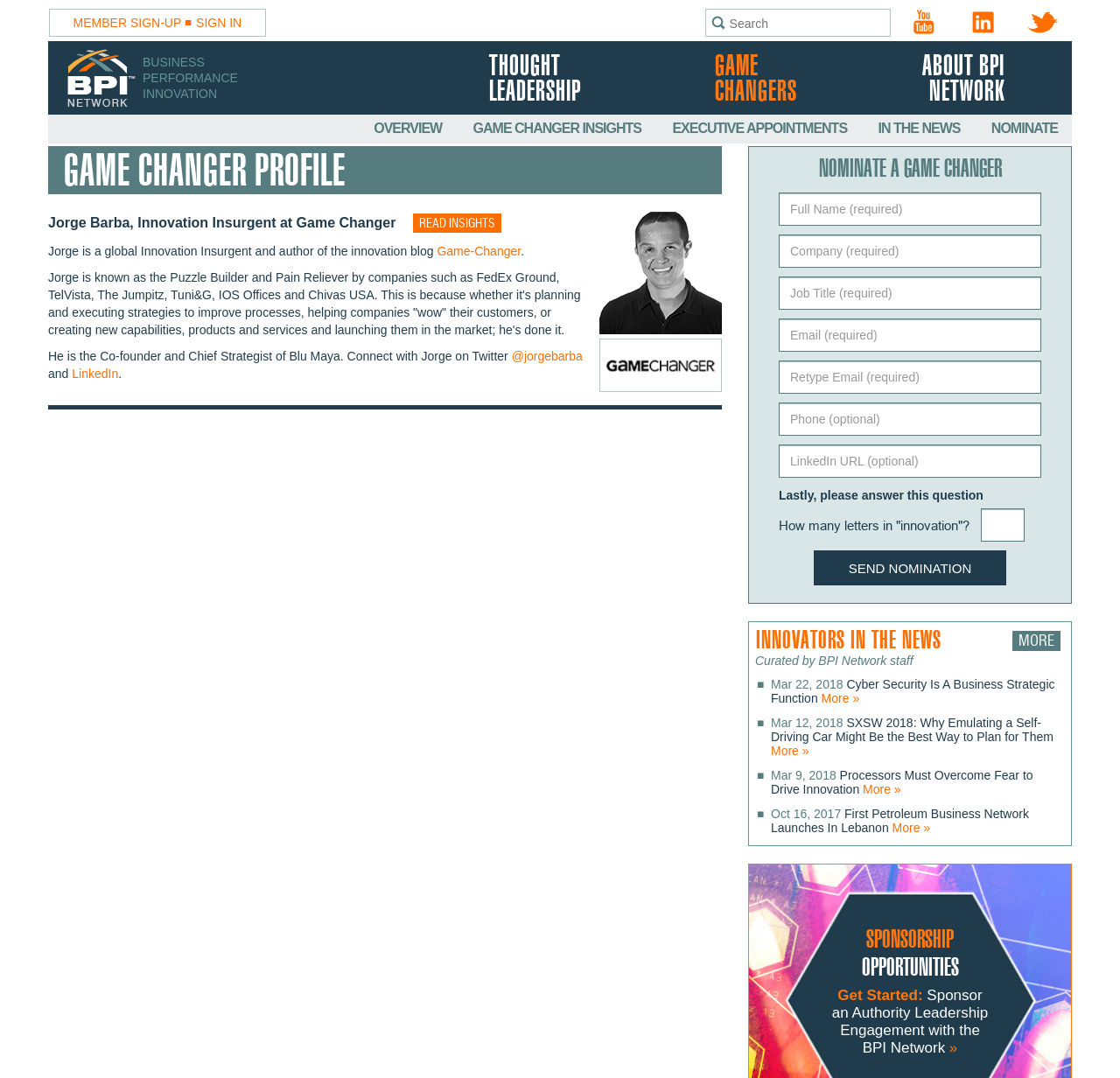What is the company co-founded by Jorge Barba?
Provide a detailed and well-explained answer to the question.

The question is asking for the company co-founded by Jorge Barba. The answer can be found in the text 'He is the Co-founder and Chief Strategist of Blu Maya'.